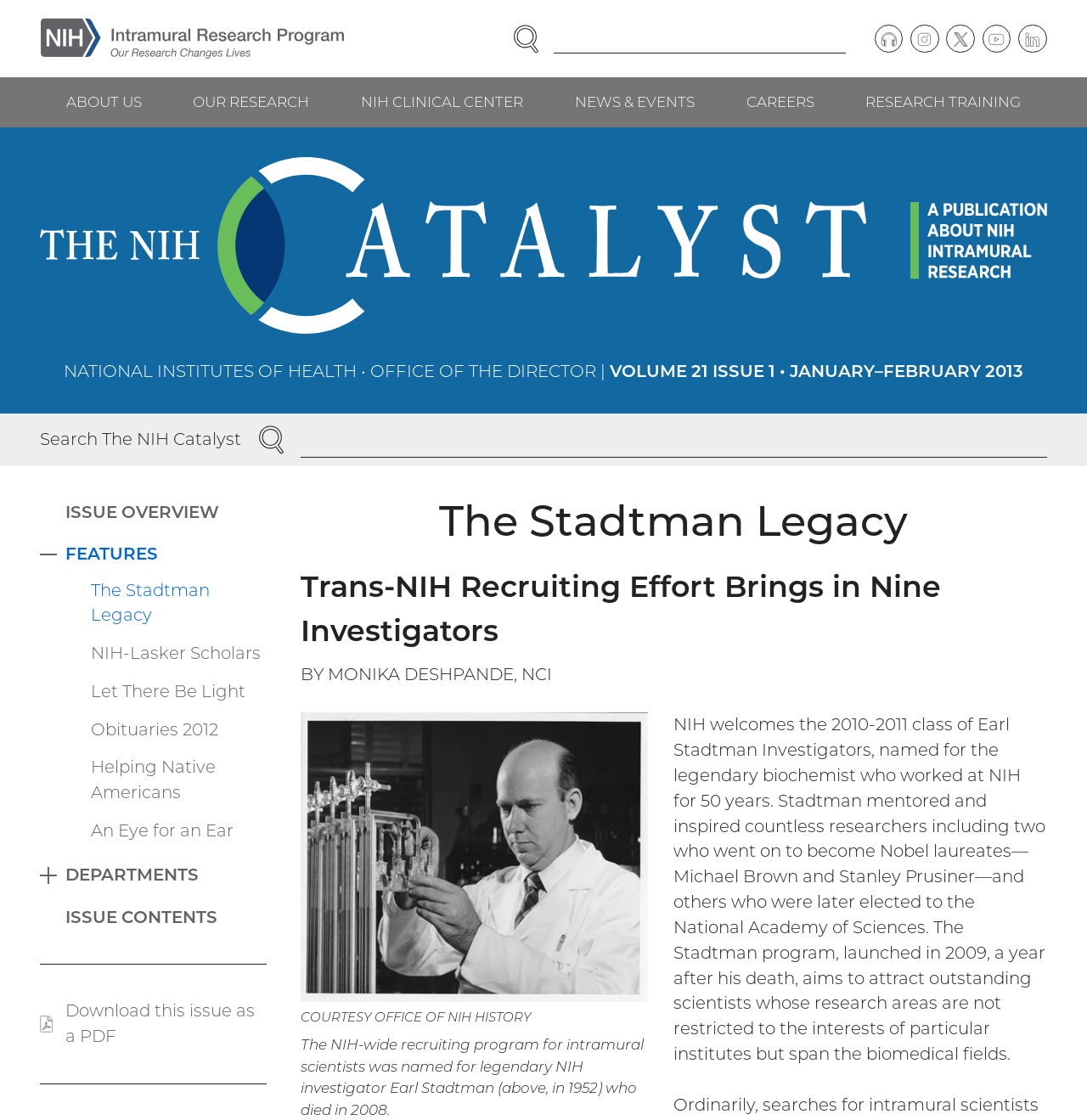Find the bounding box coordinates of the element to click in order to complete this instruction: "Go to ABOUT US page". The bounding box coordinates must be four float numbers between 0 and 1, denoted as [left, top, right, bottom].

[0.037, 0.069, 0.154, 0.114]